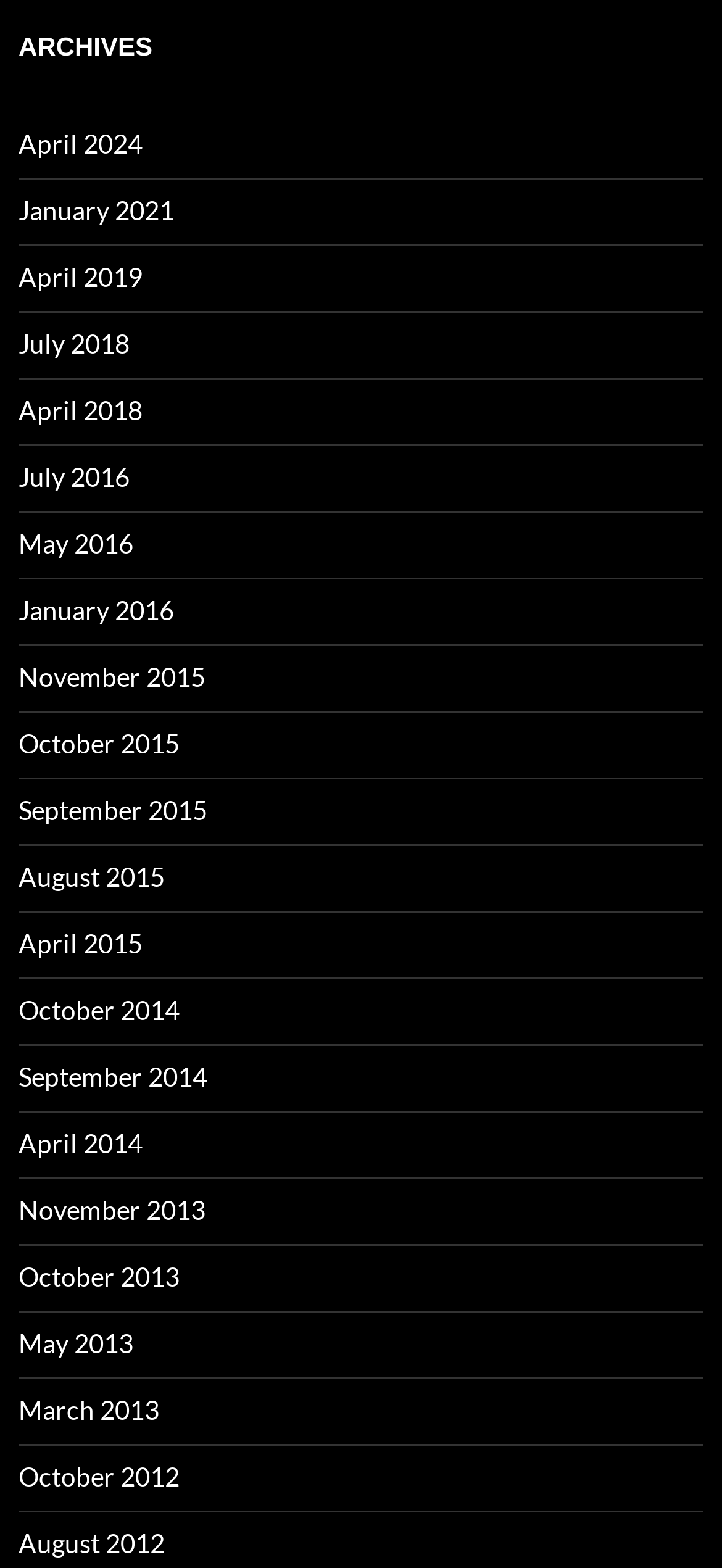What is the most recent archive available?
Based on the image, respond with a single word or phrase.

April 2024